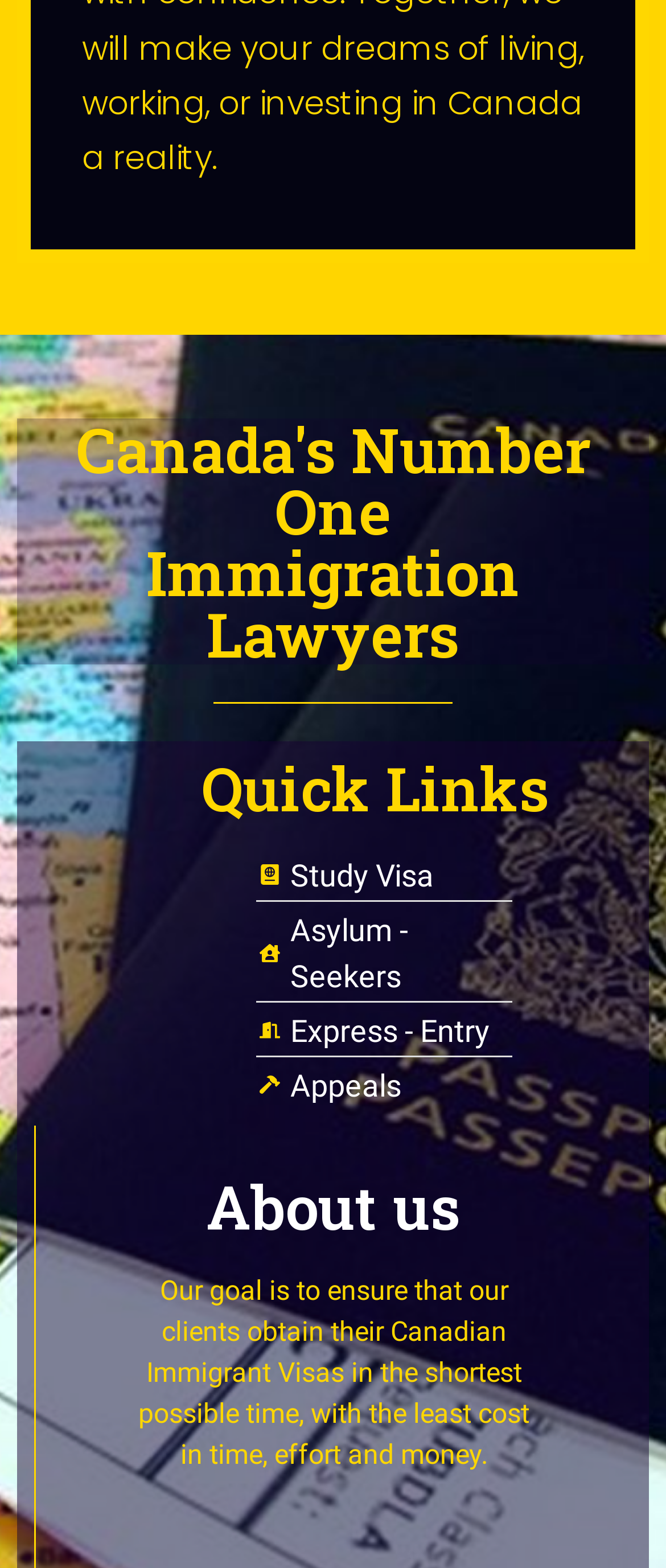Answer the following query concisely with a single word or phrase:
What is the main focus of the immigration lawyers?

Canadian Immigrant Visas